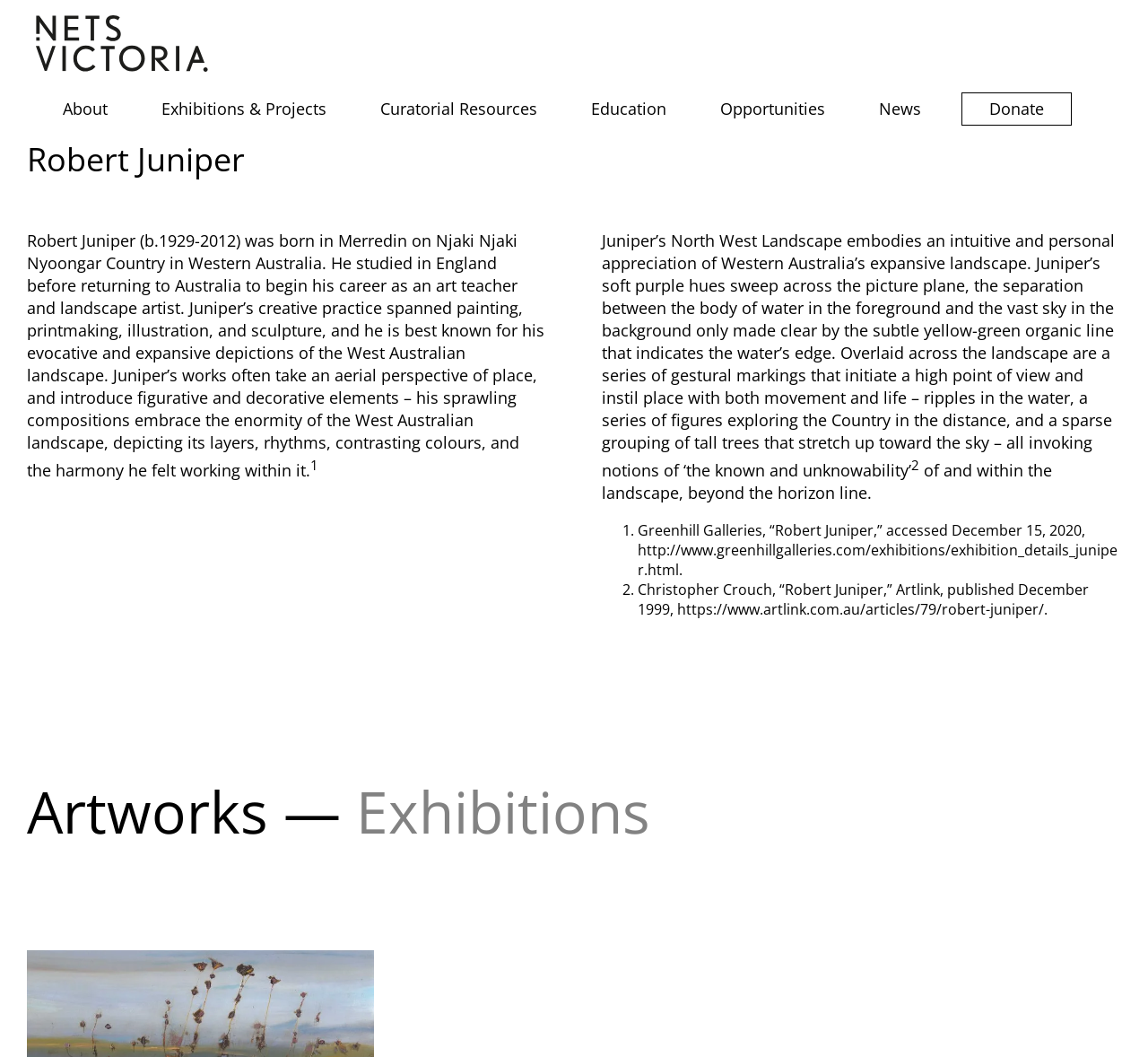Determine the bounding box coordinates of the region that needs to be clicked to achieve the task: "Visit the 'Exhibitions & Projects' page".

[0.117, 0.084, 0.308, 0.122]